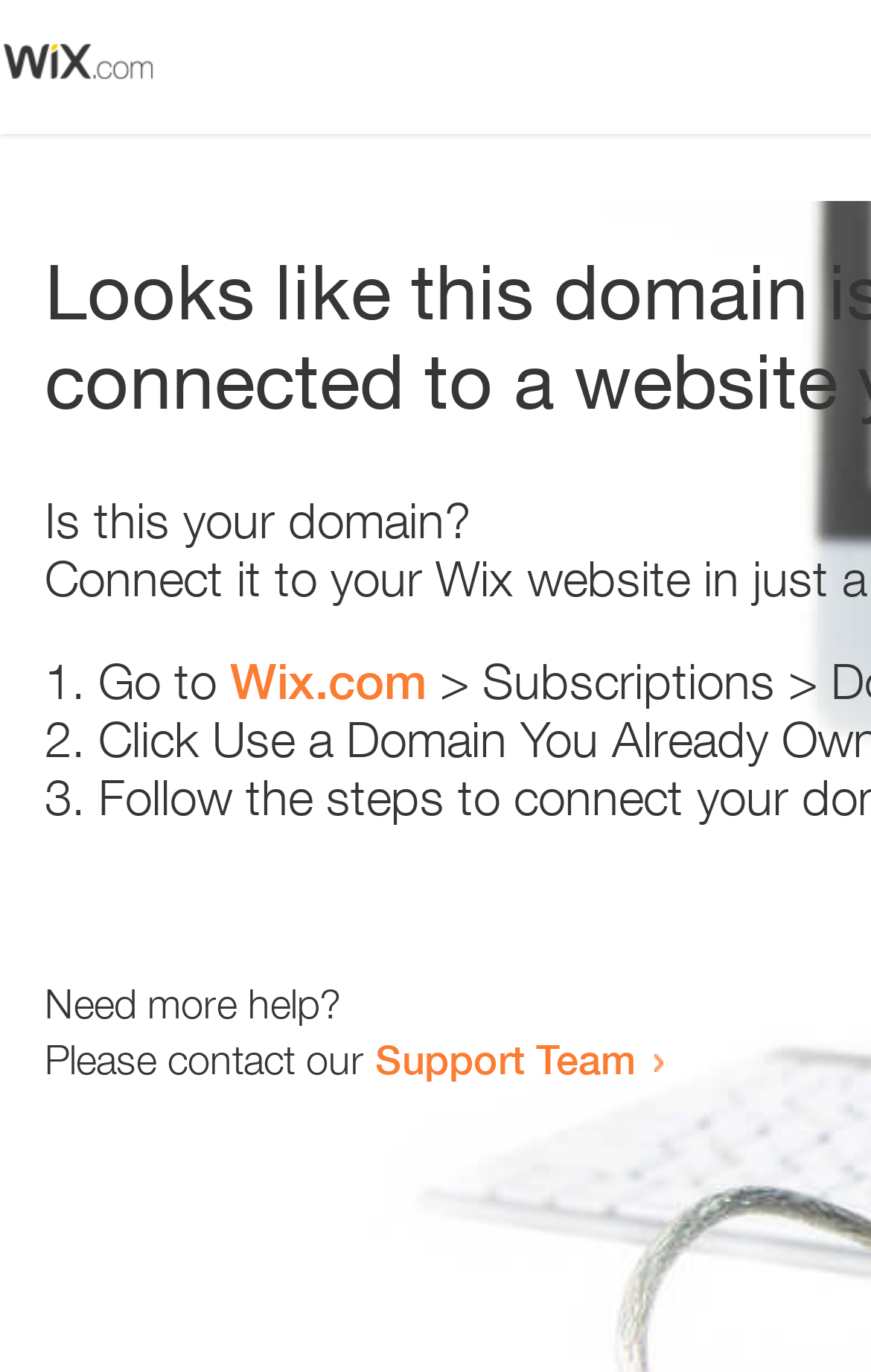Who to contact for more help?
Carefully analyze the image and provide a thorough answer to the question.

The webpage contains a link 'Support Team' which suggests that users can contact the Support Team for more help. This is further supported by the text 'Need more help?' which implies that the Support Team is the point of contact for users who require additional assistance.